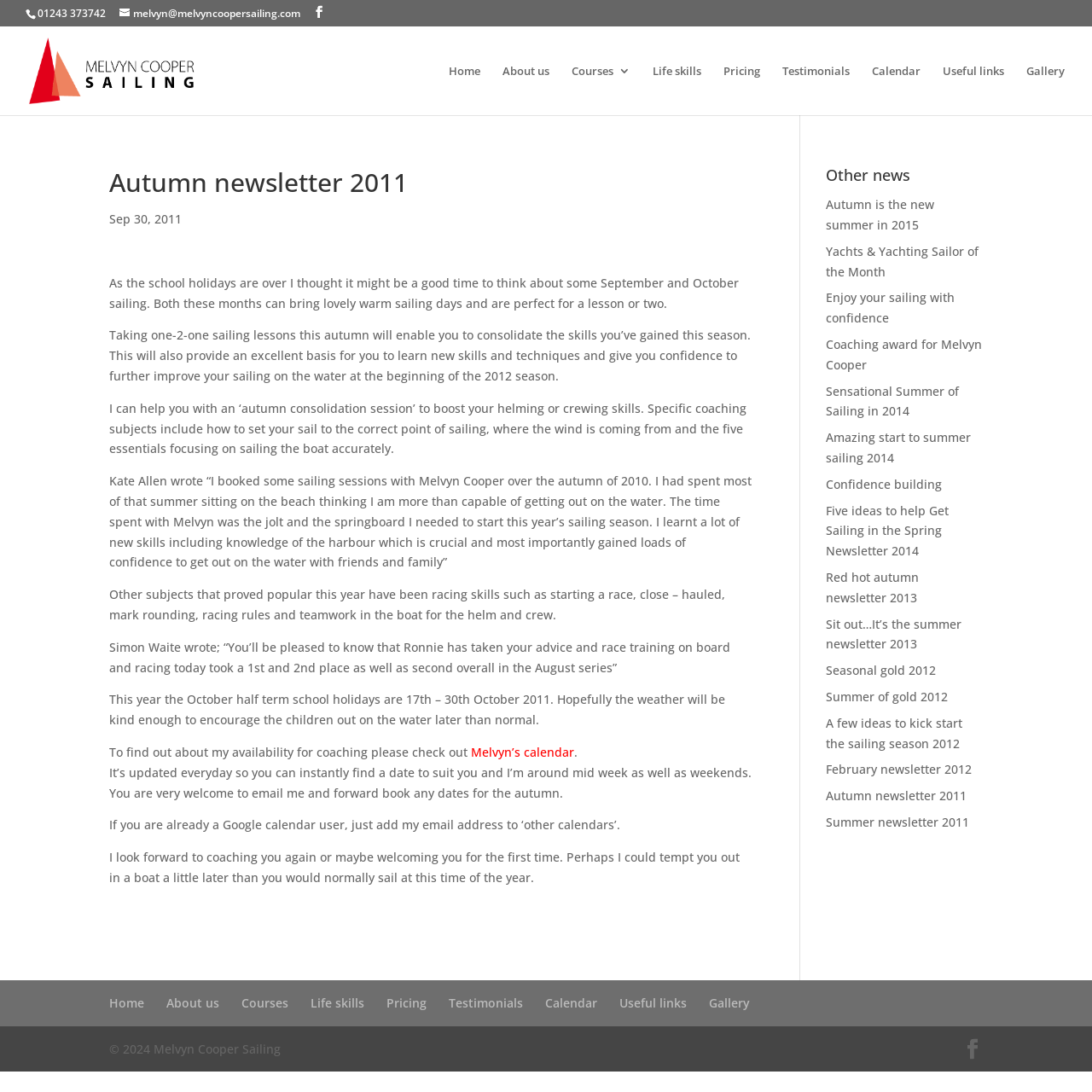What is the copyright year at the bottom of the page?
Kindly offer a detailed explanation using the data available in the image.

I found the copyright year by looking at the static text element at the bottom of the page, which has the content '© 2024 Melvyn Cooper Sailing'.